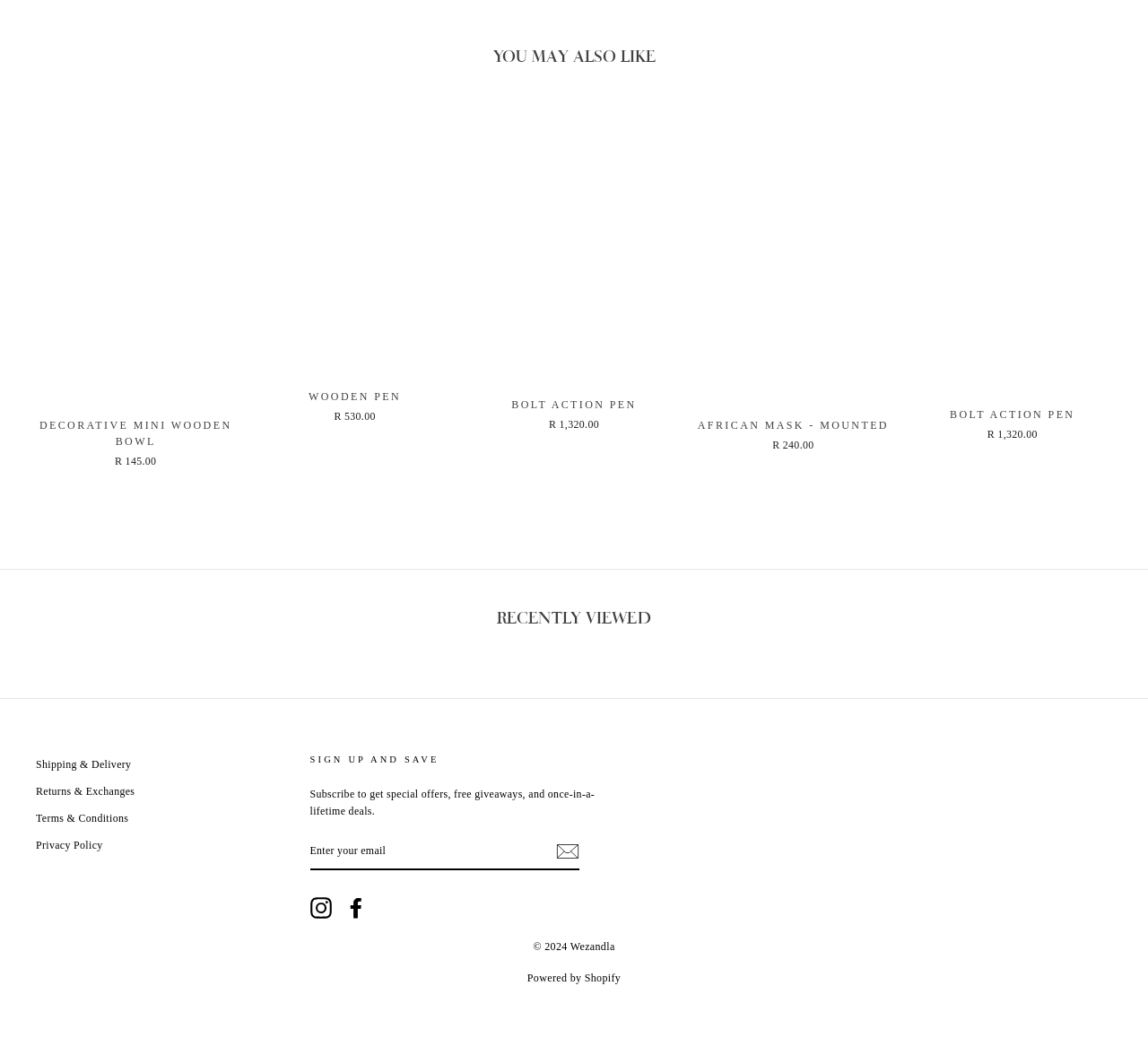Provide a single word or phrase answer to the question: 
What type of content is displayed in the 'YOU MAY ALSO LIKE' section?

Product recommendations